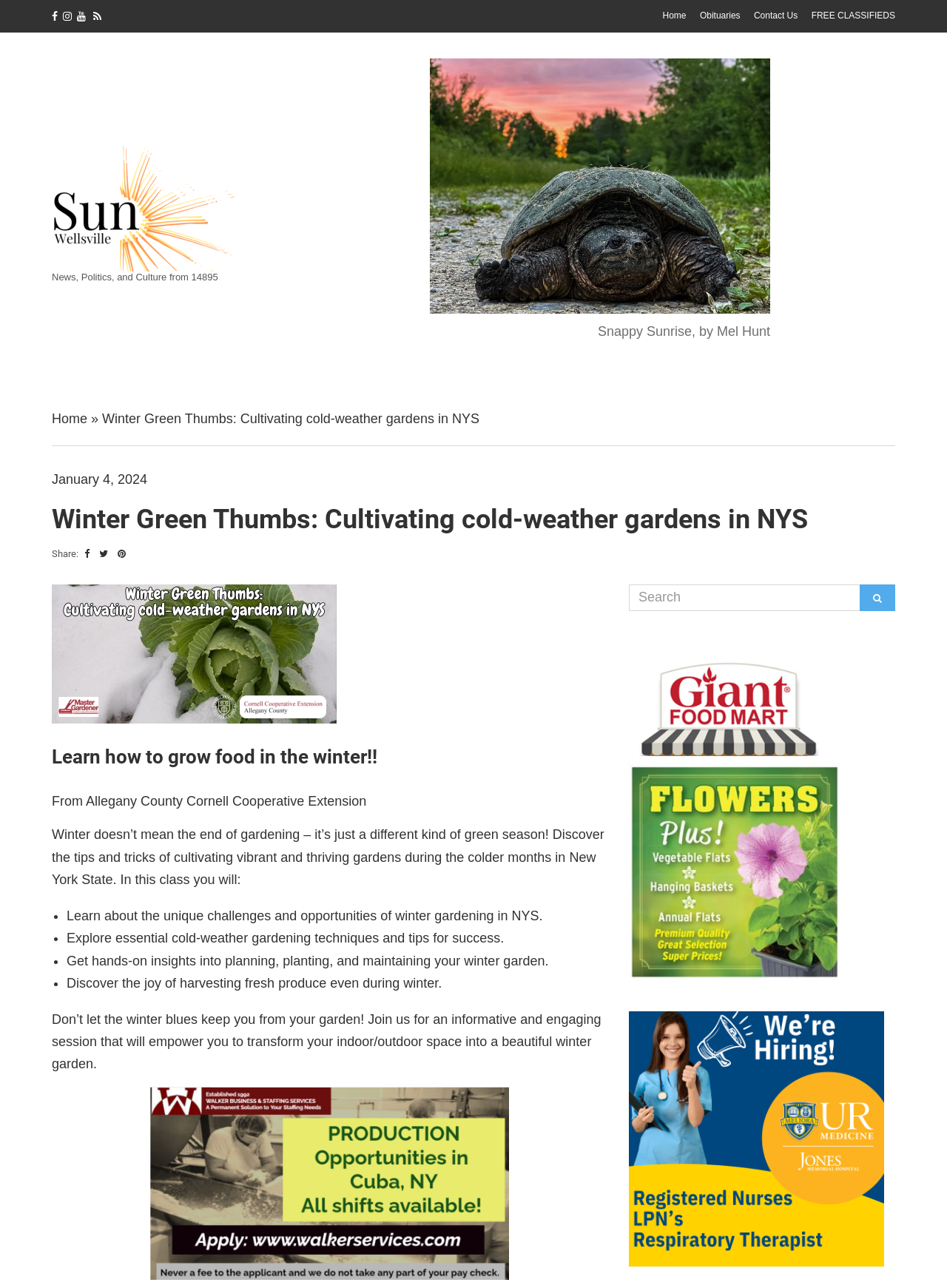Please specify the bounding box coordinates of the clickable region necessary for completing the following instruction: "Read the article about Winter Green Thumbs". The coordinates must consist of four float numbers between 0 and 1, i.e., [left, top, right, bottom].

[0.055, 0.391, 0.945, 0.415]